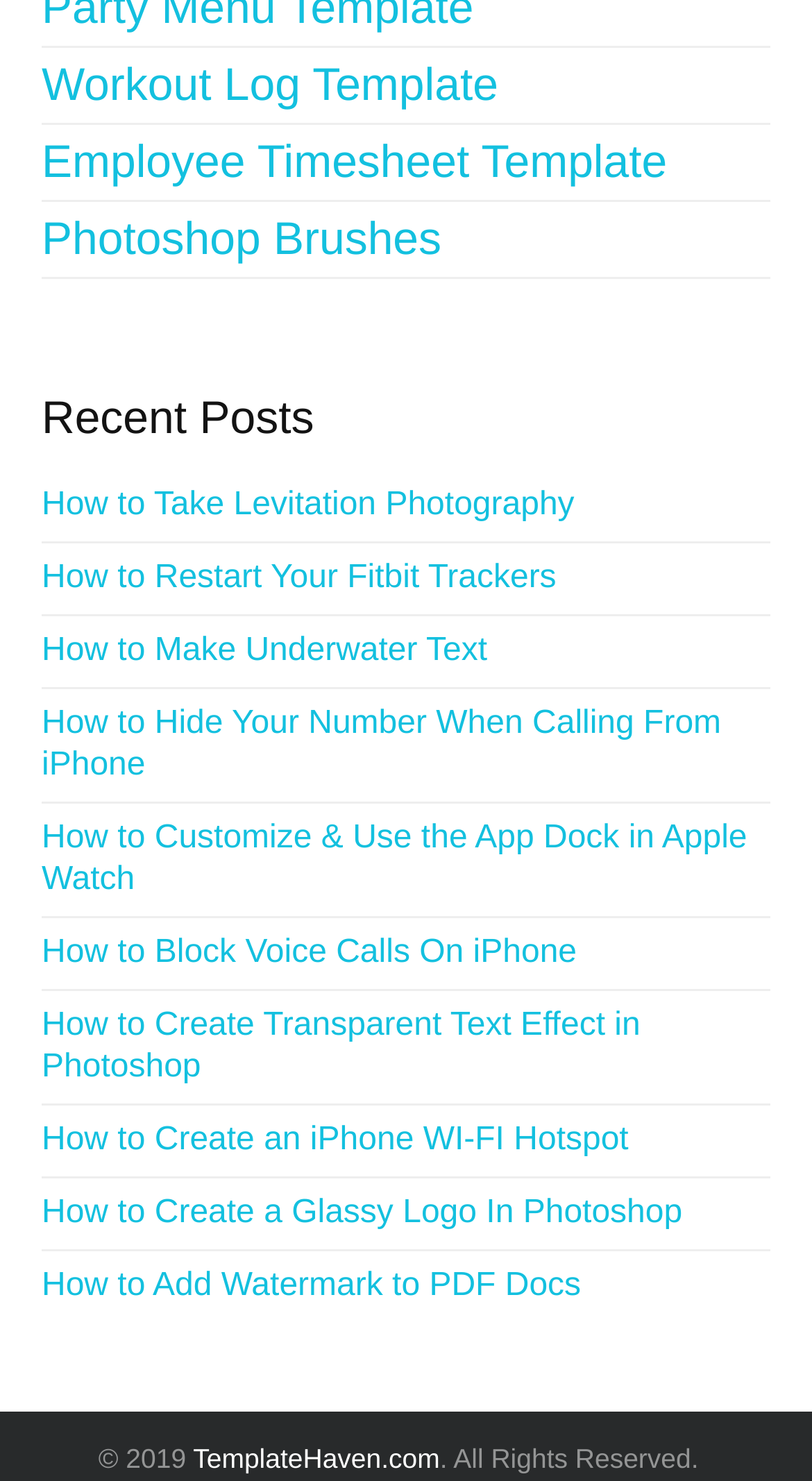By analyzing the image, answer the following question with a detailed response: What is the last link under 'Recent Posts'?

I looked at the links under the 'Recent Posts' heading and found that the last link is 'How to Add Watermark to PDF Docs'.